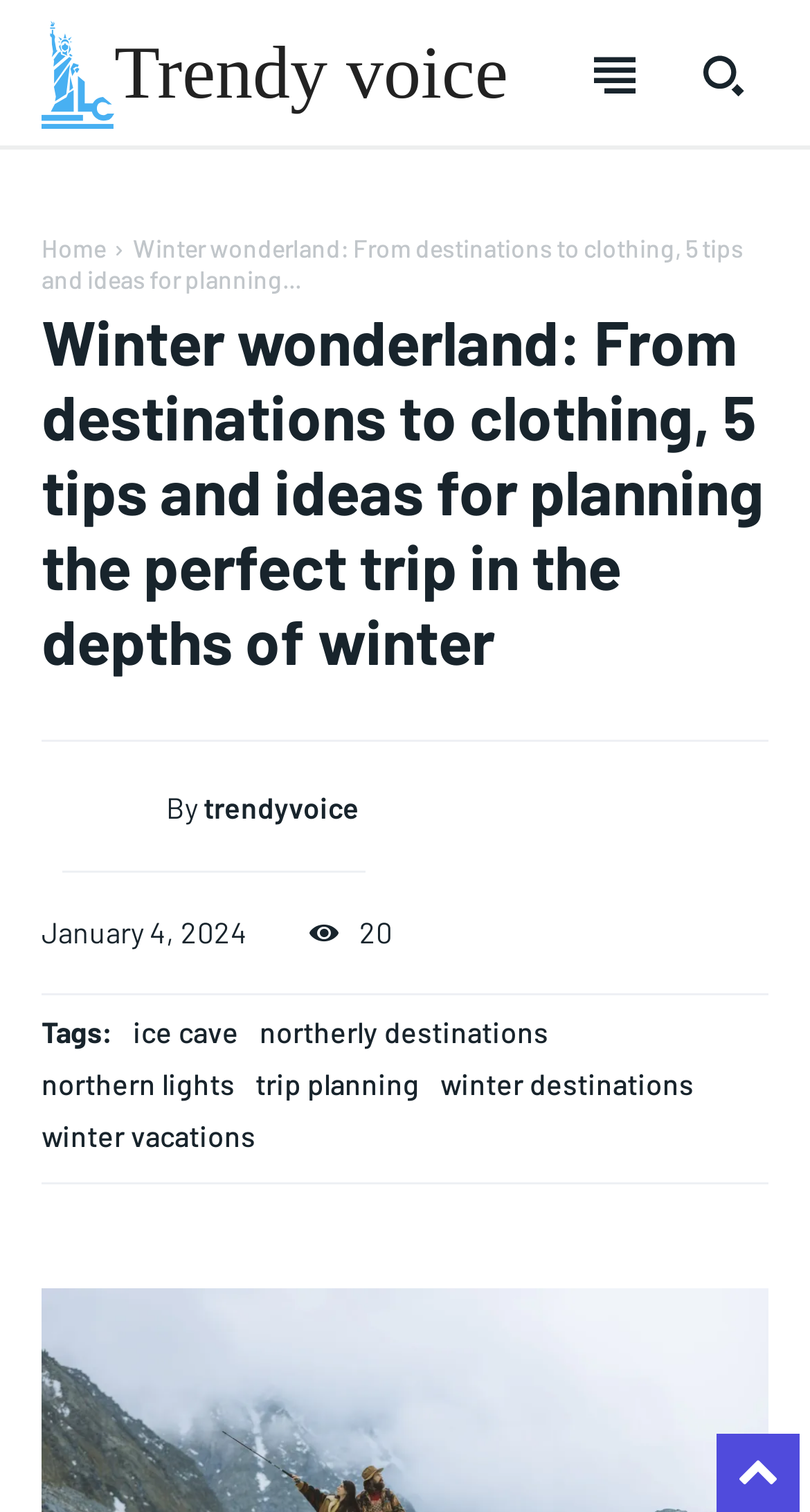Answer succinctly with a single word or phrase:
What type of content does the website offer?

News and articles